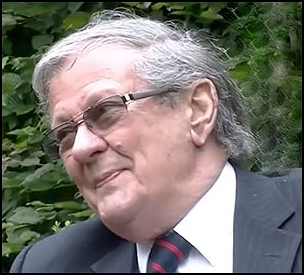What is the atmosphere of the outdoor setting?
Using the information from the image, give a concise answer in one word or a short phrase.

serene and natural